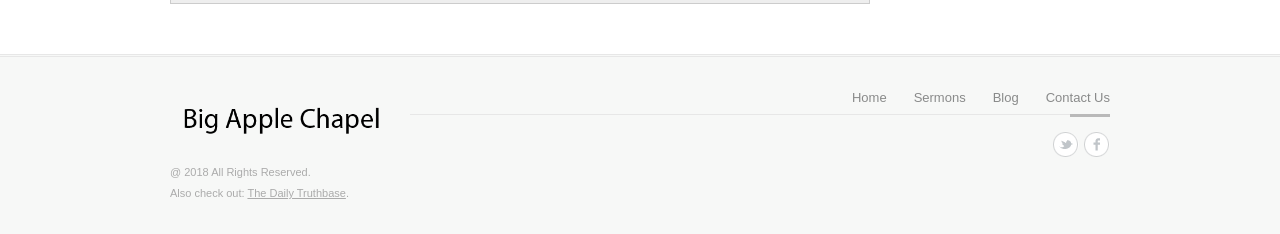How many main navigation links are there?
Please provide a single word or phrase as the answer based on the screenshot.

4